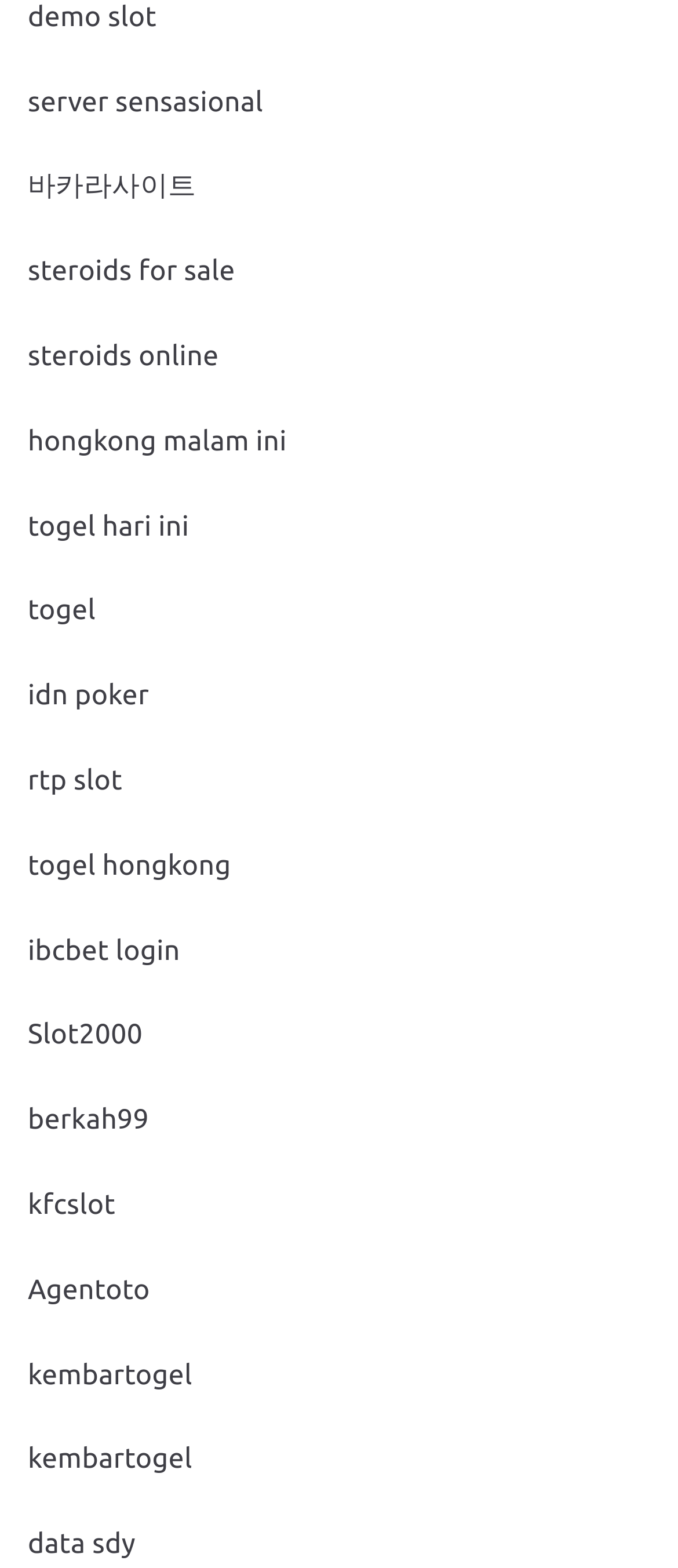Find the bounding box coordinates for the area that must be clicked to perform this action: "view data sdy".

[0.041, 0.975, 0.2, 0.995]